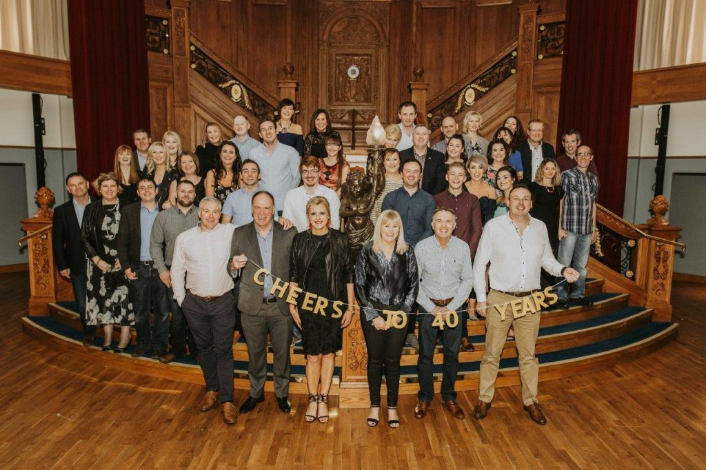Provide a thorough description of the contents of the image.

The image captures a joyful group of individuals gathered to celebrate the 40th anniversary of Technical Transport Products at Titanic Belfast. Positioned on an elegant staircase adorned with intricate woodwork, the group exudes a sense of camaraderie and festivity. Central to the scene, several attendees hold up a decorative banner that reads "CHEERS TO 40 YEARS," symbolizing their shared history and achievements over the past four decades. The backdrop, featuring grand architecture and a warm ambiance, reflects the significance of this momentous occasion, bringing together staff and partners in a stylish celebration at one of the world's leading tourist attractions. This gathering not only marks an important milestone for the company but also highlights the strong relationships forged throughout their journey.